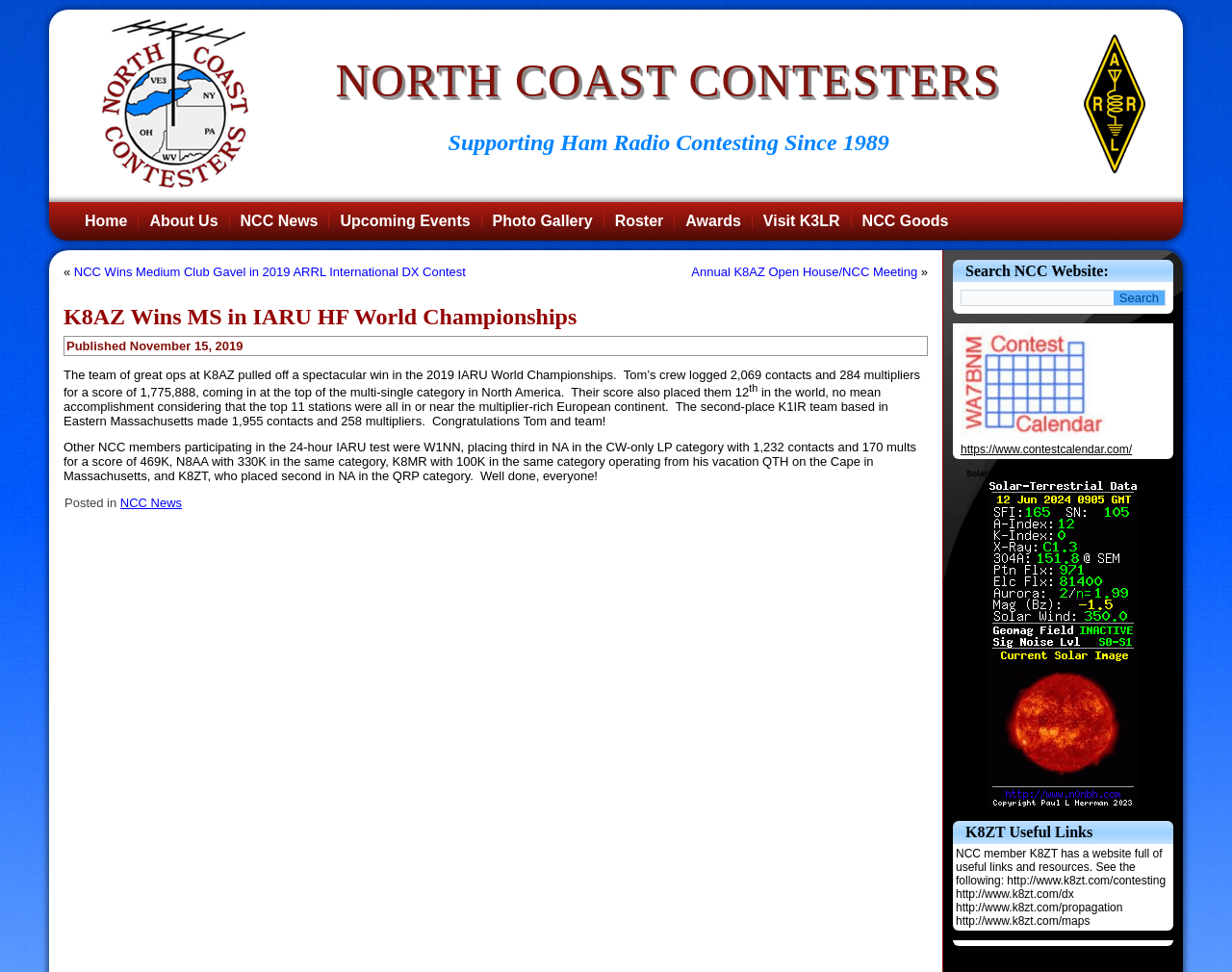Provide an in-depth description of the elements and layout of the webpage.

The webpage is about the North Coast Contesters, a ham radio contesting group. At the top, there is a header section with the group's name "NORTH COAST CONTESTERS" and a tagline "Supporting Ham Radio Contesting Since 1989". Below the header, there is a navigation menu with 9 links: "Home", "About Us", "NCC News", "Upcoming Events", "Photo Gallery", "Roster", "Awards", "Visit K3LR", and "NCC Goods".

The main content of the page is divided into two sections. The first section is an article about K8AZ winning the Medium Club Gavel in the 2019 ARRL International DX Contest, with a title "K8AZ Wins MS in IARU HF World Championships". The article is dated November 15, 2019, and describes the team's achievement in detail. There are also links to other related news articles.

The second section is a sidebar with several useful links and resources. There is a search bar with a label "Search NCC Website:" and a button to submit the search query. Below the search bar, there are links to external websites, including the Contest Calendar and a website with Solar-Terrestrial Data. There is also an image related to the Solar-Terrestrial Data. Further down, there is a section titled "K8ZT Useful Links" with a description and links to various resources on K8ZT's website, including contesting, DX, propagation, and maps.

Overall, the webpage is focused on providing information and resources related to ham radio contesting, with a mix of news articles, useful links, and external resources.